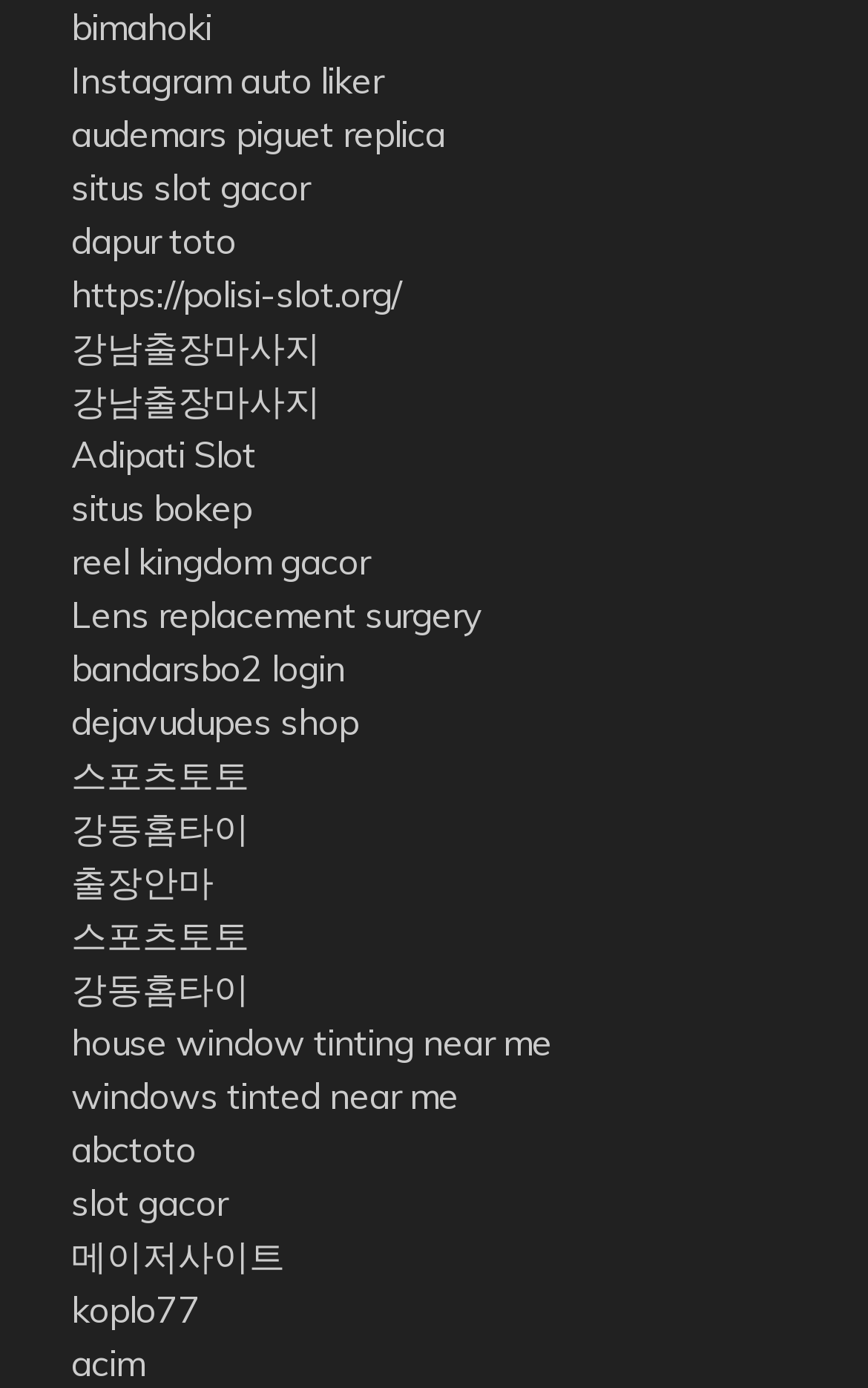What is the main content of this webpage?
Analyze the image and provide a thorough answer to the question.

The webpage appears to be a collection of links, with no clear main heading or title. The links are arranged vertically, with each link having a unique text and bounding box coordinates. There is no clear categorization or grouping of the links, suggesting that the webpage is a simple list of links.